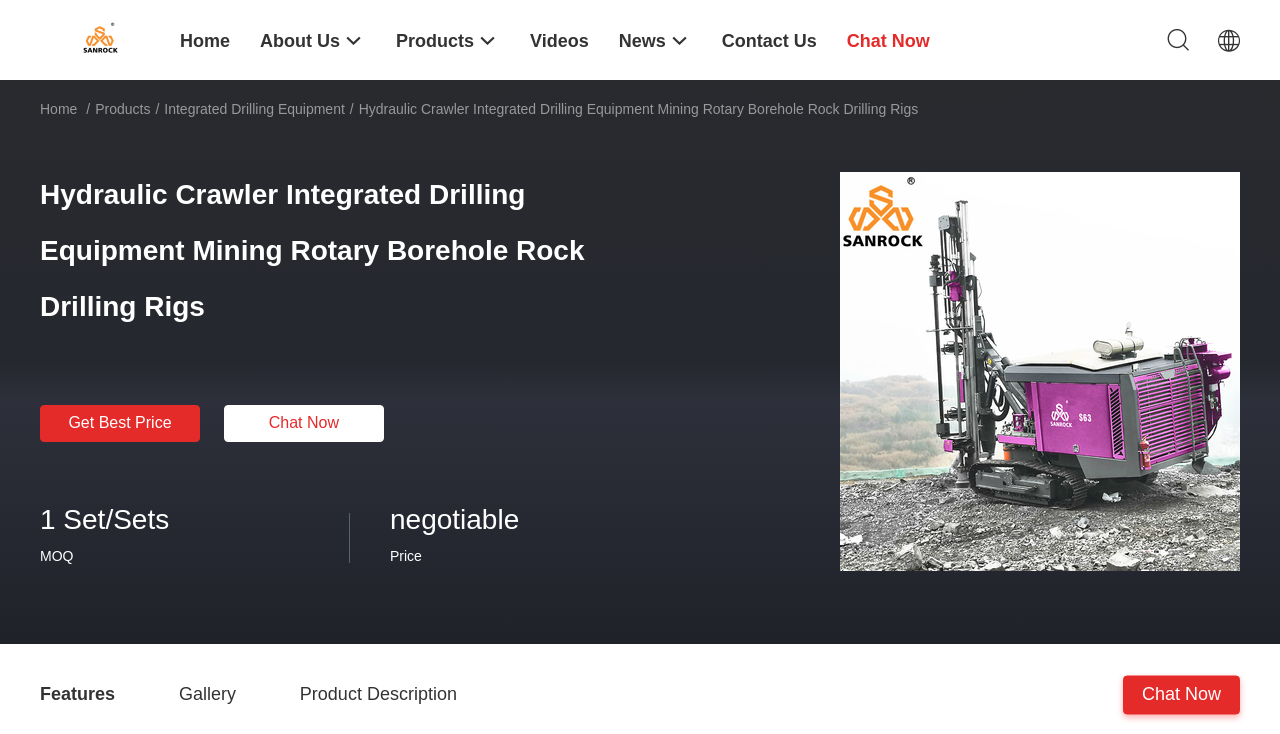From the given element description: "Privacy Policy", find the bounding box for the UI element. Provide the coordinates as four float numbers between 0 and 1, in the order [left, top, right, bottom].

None